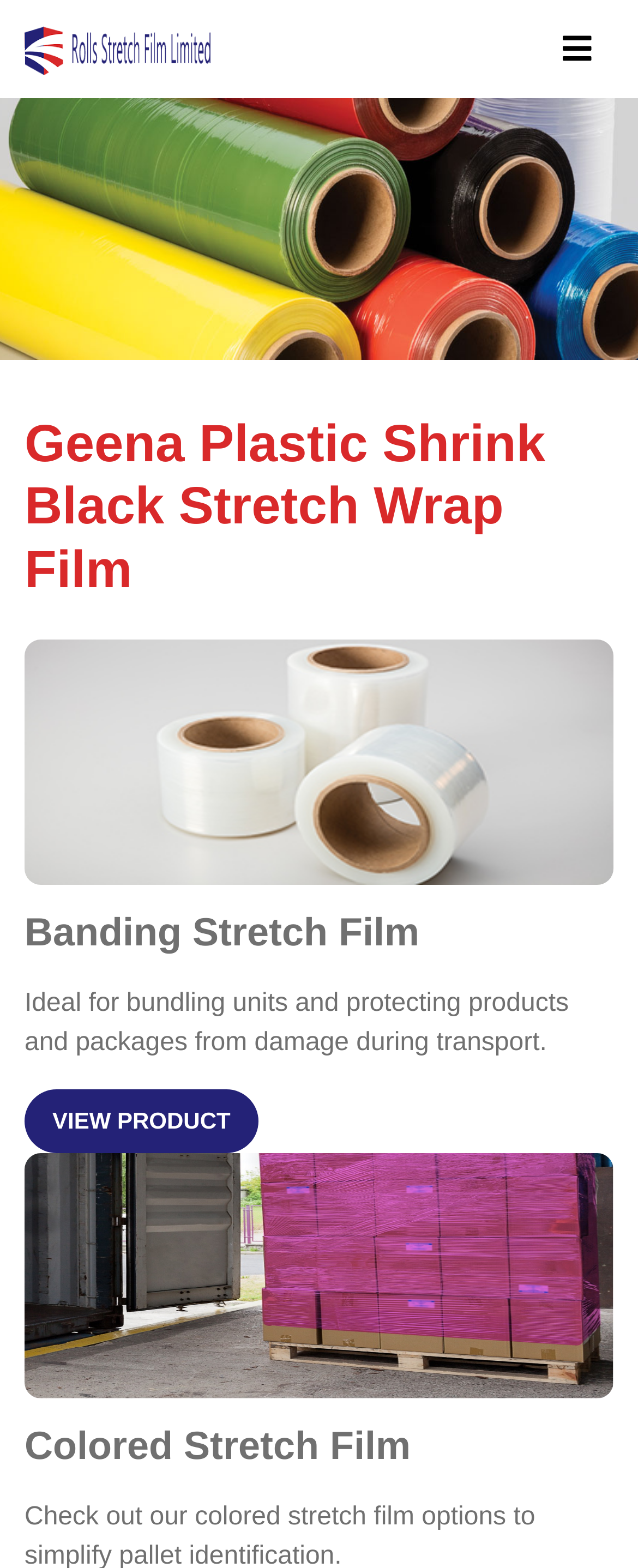Determine the heading of the webpage and extract its text content.

Geena Plastic Shrink Black Stretch Wrap Film